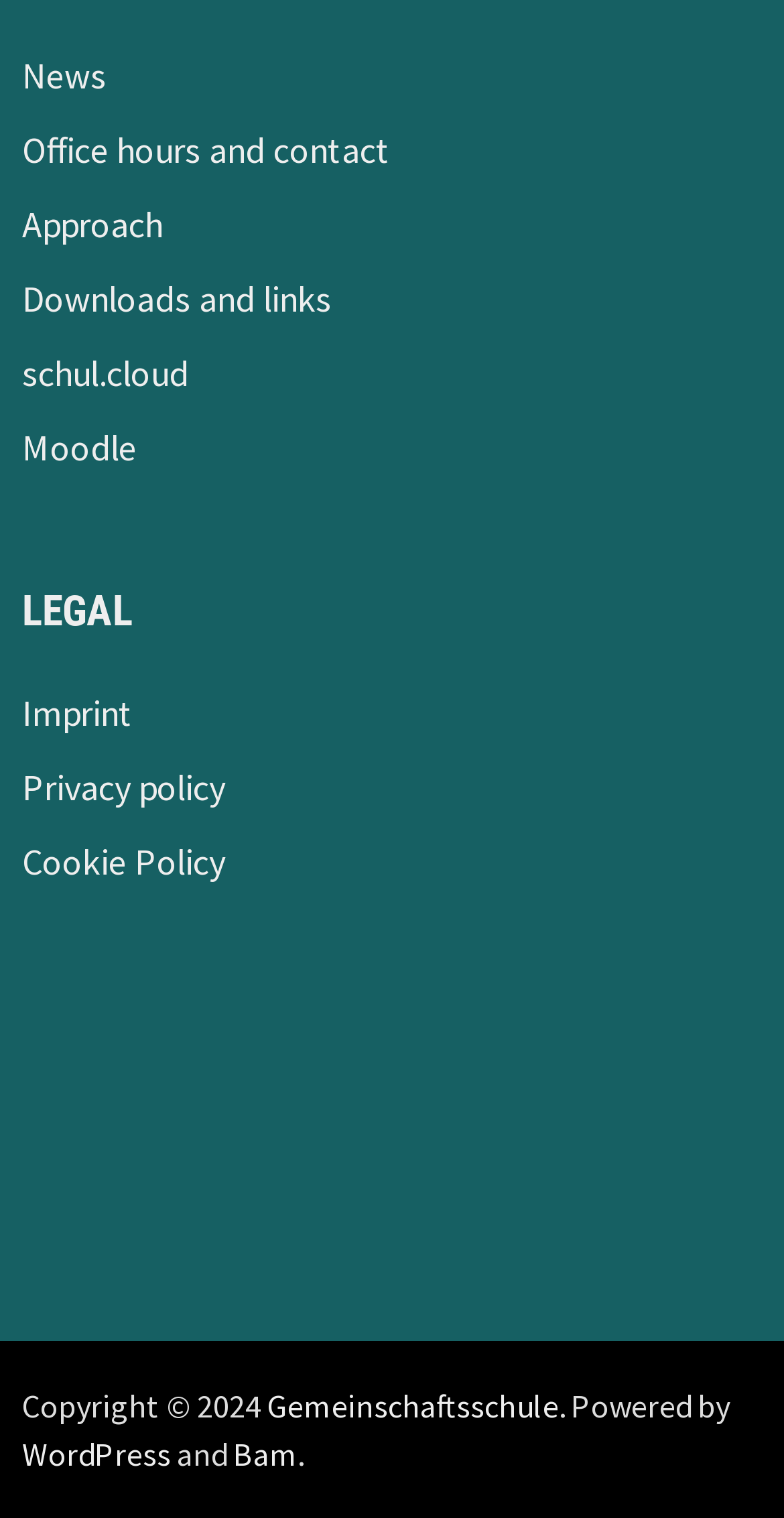How many links are there in the top section of the webpage?
Using the visual information, respond with a single word or phrase.

6